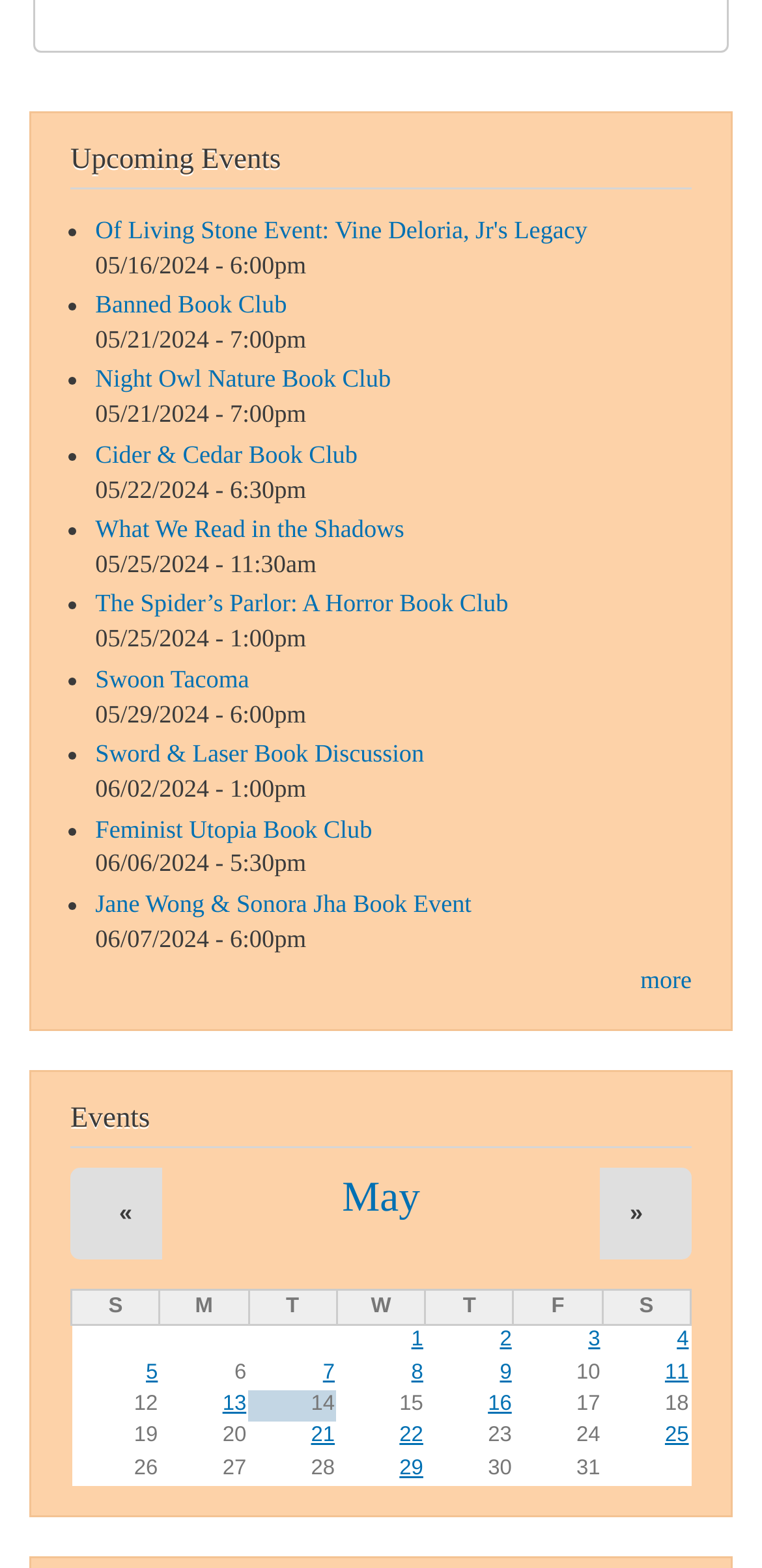What is the name of the first event in the list?
Refer to the image and provide a one-word or short phrase answer.

Of Living Stone Event: Vine Deloria, Jr's Legacy